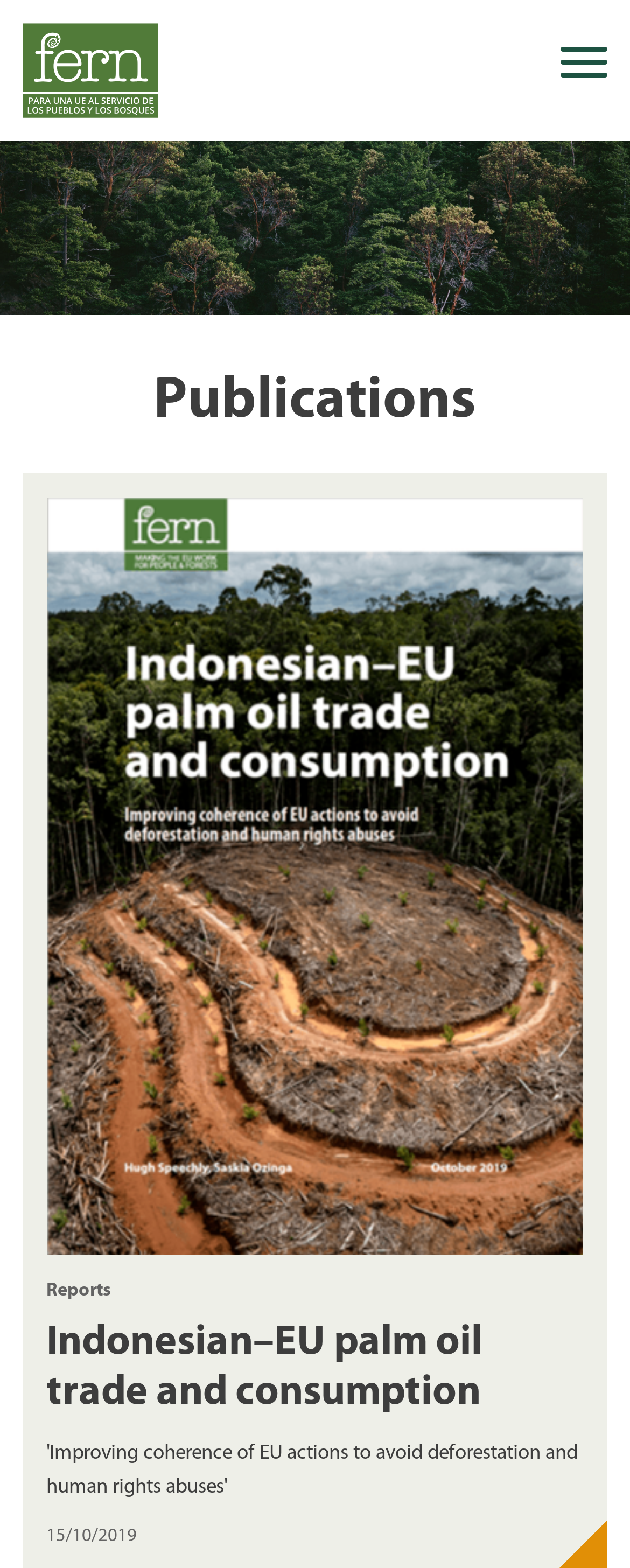Identify the bounding box coordinates of the part that should be clicked to carry out this instruction: "Click on Remanufactured Steelcase Leap V2".

None